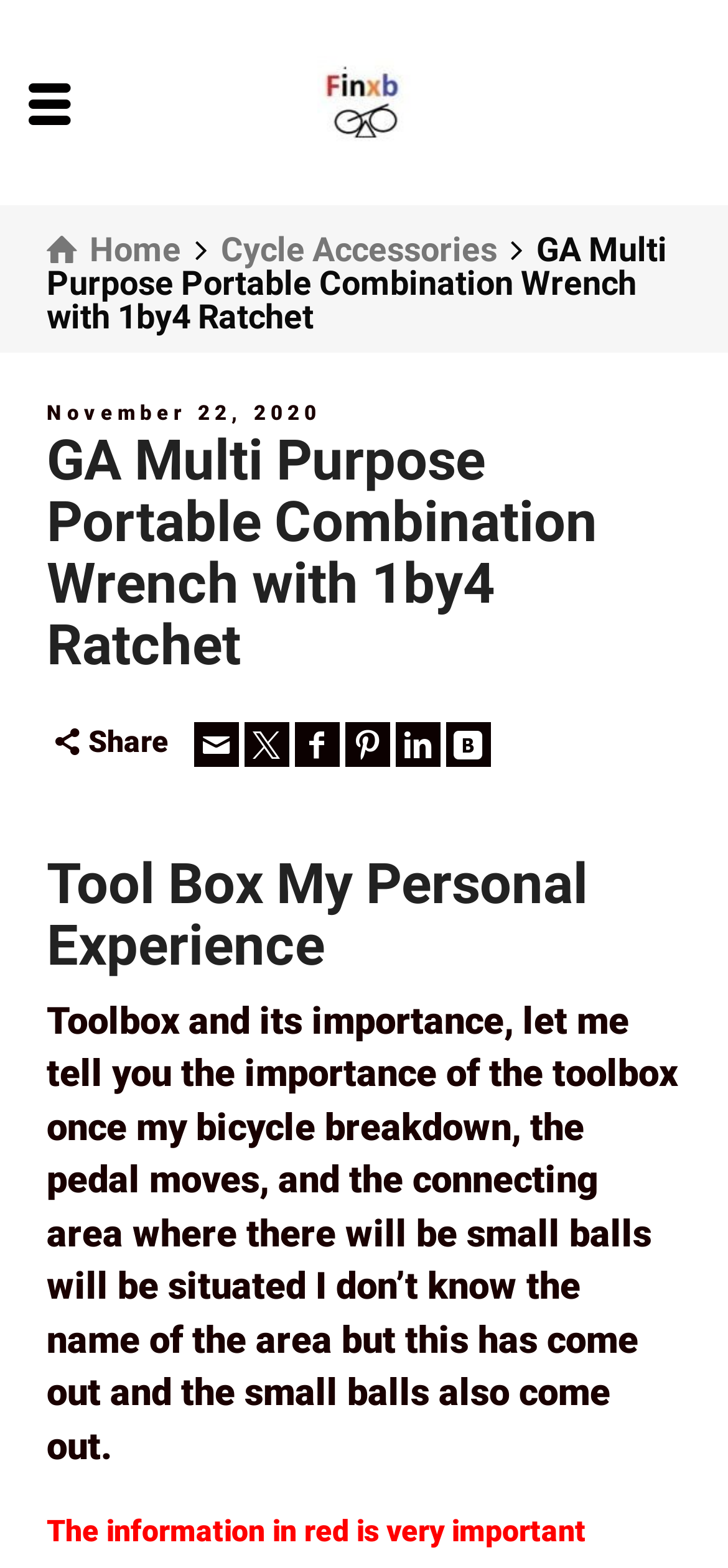Please mark the clickable region by giving the bounding box coordinates needed to complete this instruction: "Visit Facebook".

[0.406, 0.46, 0.468, 0.489]